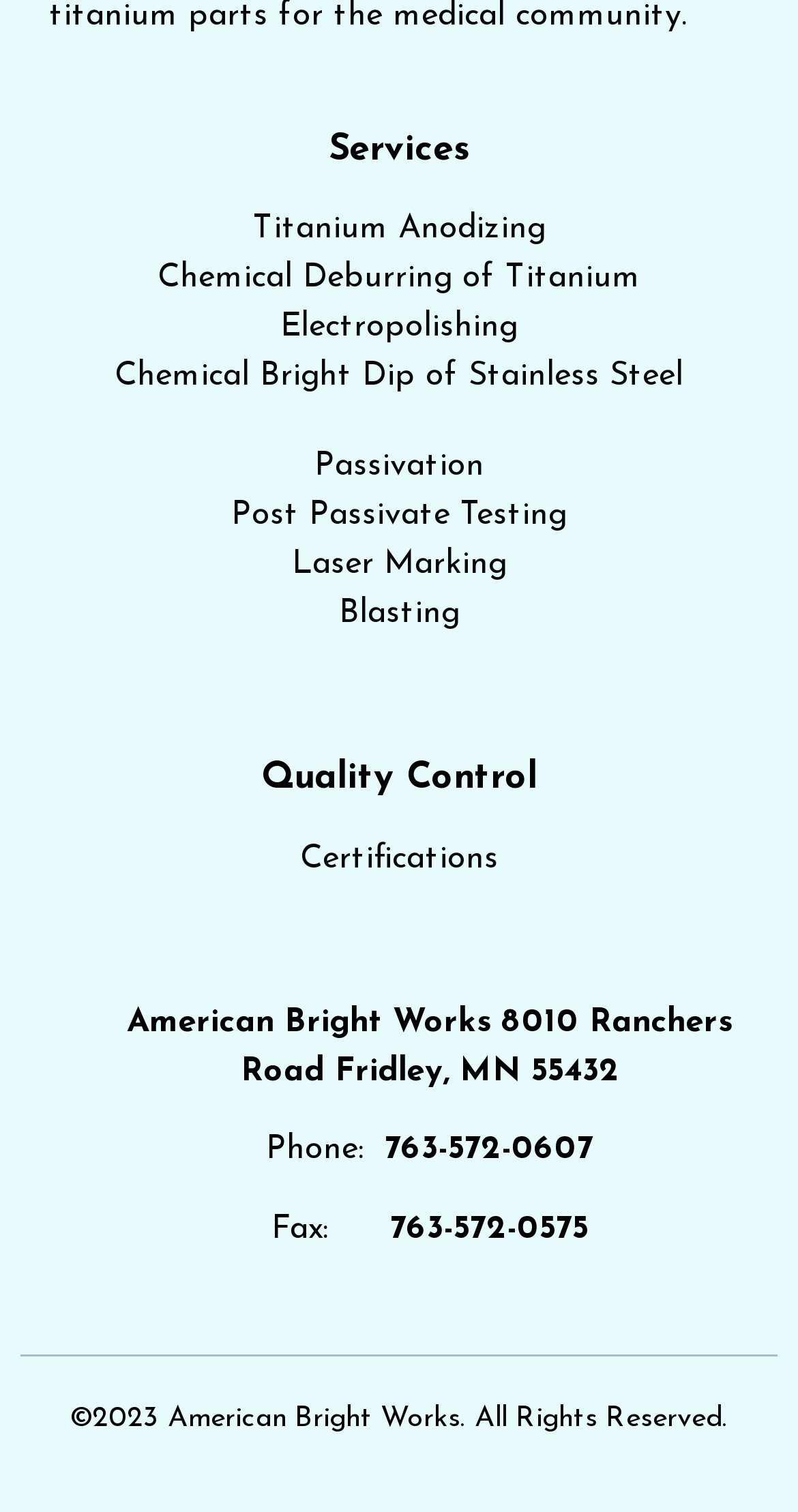What is the purpose of the 'Quality Control' section?
Please provide a single word or phrase as your answer based on the image.

Certifications